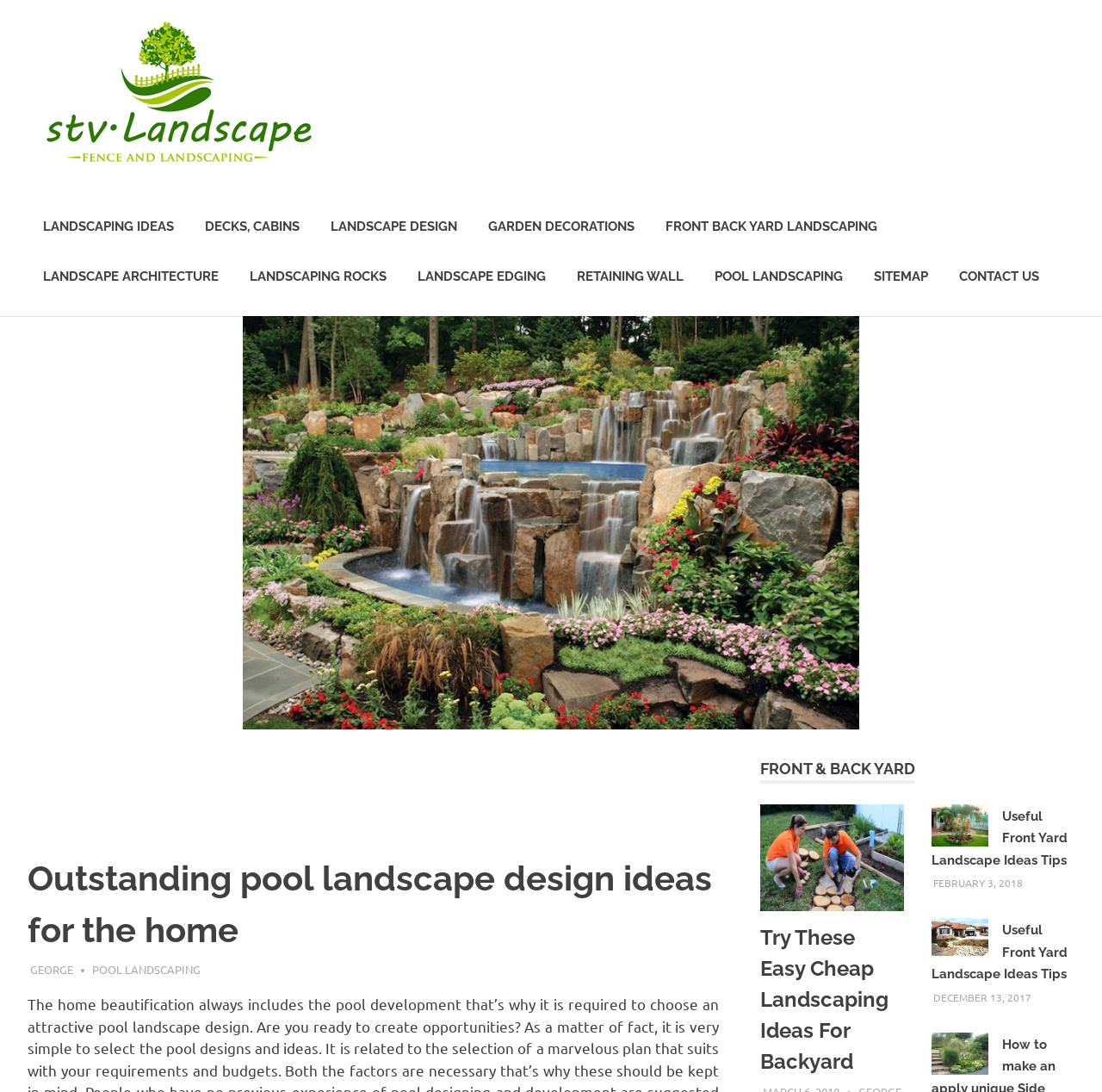Using the element description: "Landscape Design", determine the bounding box coordinates. The coordinates should be in the format [left, top, right, bottom], with values between 0 and 1.

[0.308, 0.017, 0.465, 0.098]